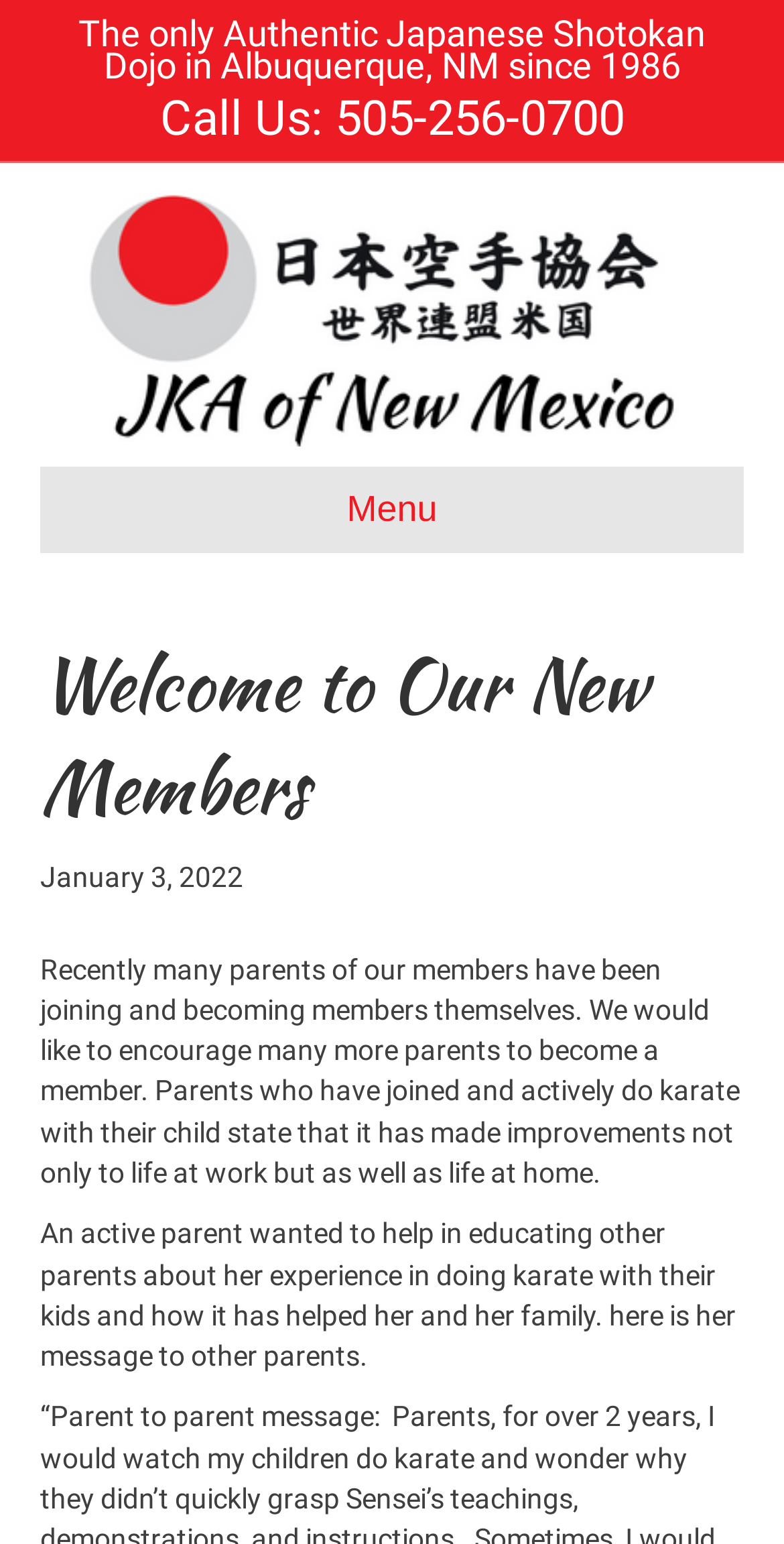Detail the various sections and features present on the webpage.

The webpage is about JKA of New Mexico, a Japanese Shotokan Dojo in Albuquerque, NM. At the top, there is a brief introduction stating that it is the only authentic Japanese Shotokan Dojo in Albuquerque since 1986. Below this introduction, there is a call-to-action element with a phone number, "Call Us: 505-256-0700", positioned near the center of the page. 

To the right of the introduction, there is a link to "JKA of New Mexico" accompanied by an image with the same name. This link and image are positioned near the top of the page. 

Below the introduction and the link, there is a navigation menu labeled as "Header Menu" with a button labeled "Menu". This menu is positioned near the top of the page, spanning almost the entire width. 

Upon expanding the menu, there is a header section with a heading "Welcome to Our New Members" followed by a date, "January 3, 2022". Below this header section, there are two paragraphs of text. The first paragraph discusses how parents of members have been joining and becoming members themselves, and how it has improved their lives. The second paragraph introduces a message from an active parent who wants to share her experience of doing karate with her kids and how it has helped her and her family.